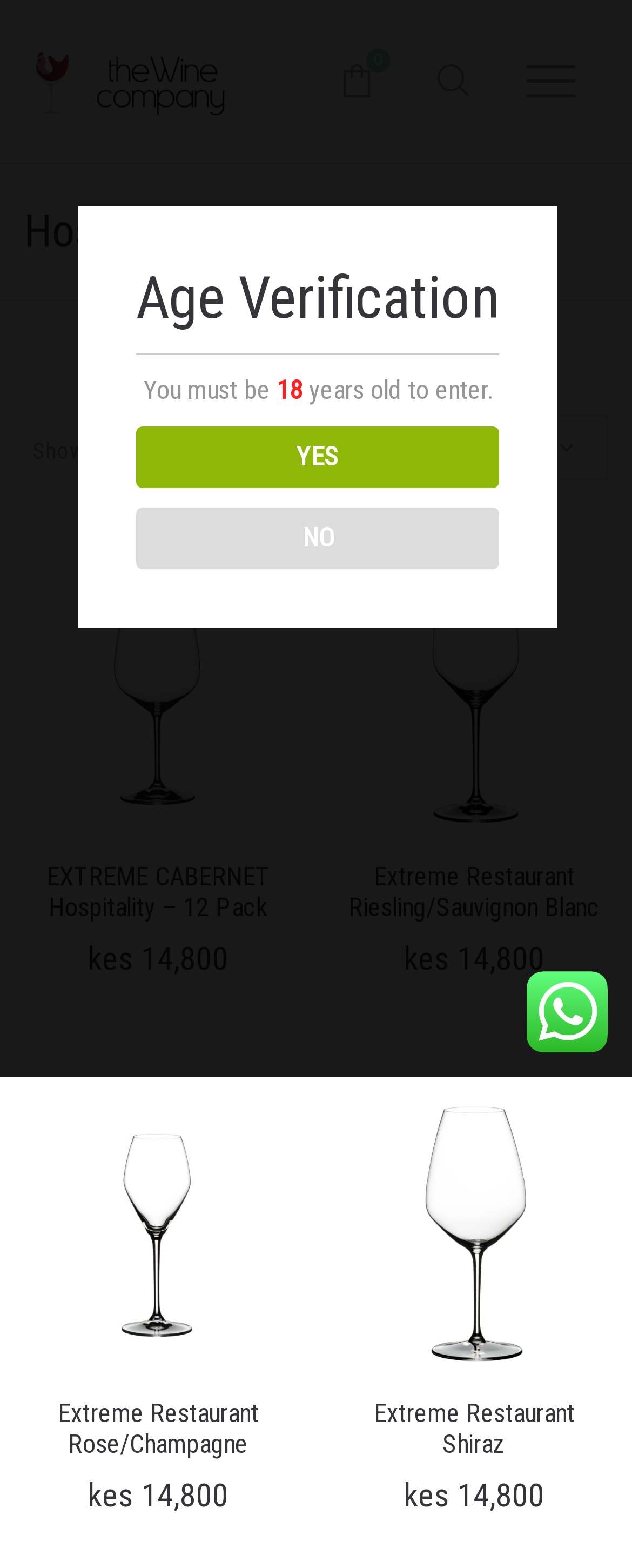Please specify the coordinates of the bounding box for the element that should be clicked to carry out this instruction: "Click the 'YES' button". The coordinates must be four float numbers between 0 and 1, formatted as [left, top, right, bottom].

[0.215, 0.272, 0.79, 0.311]